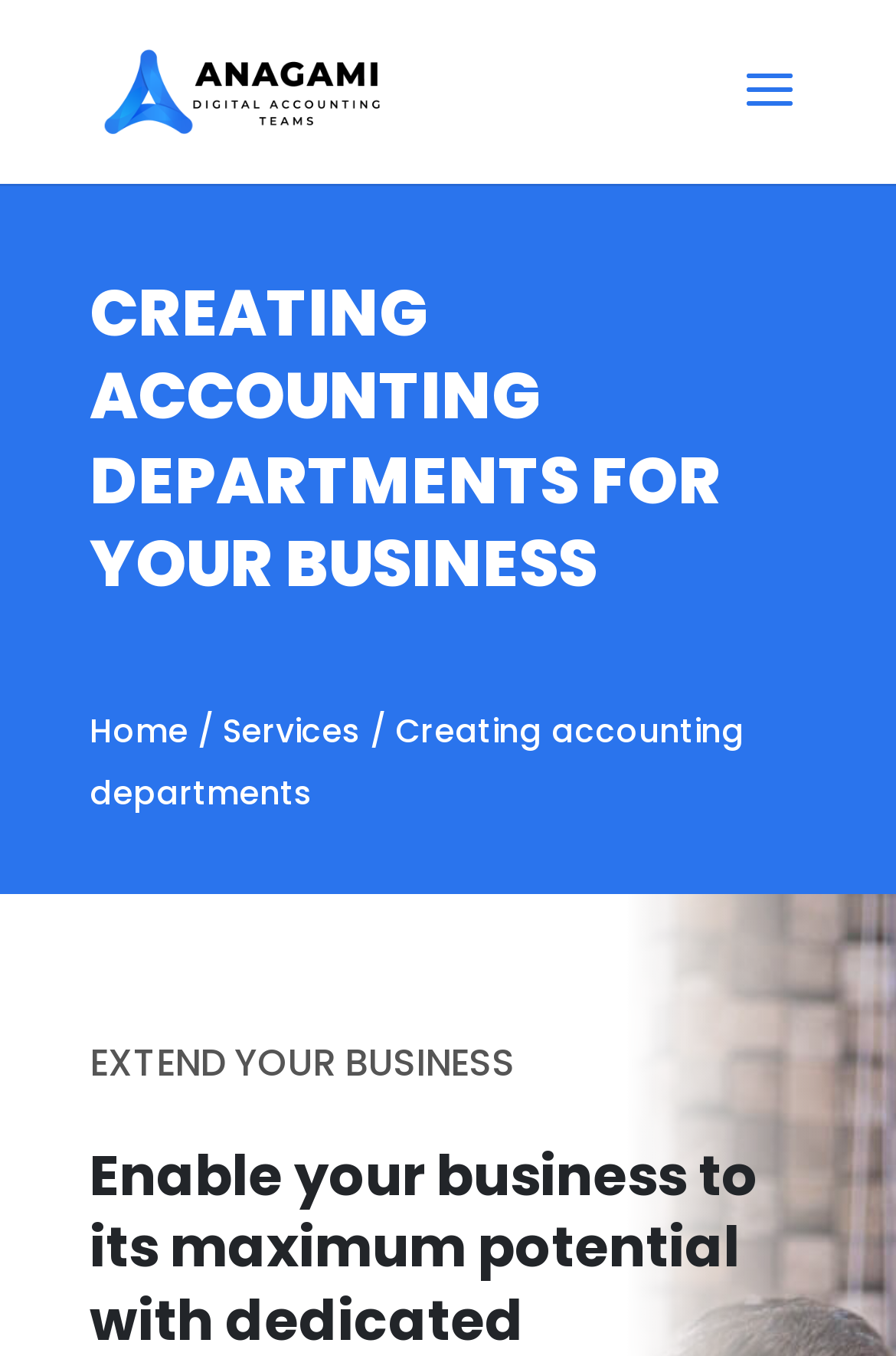Elaborate on the webpage's design and content in a detailed caption.

The webpage is about creating accounting departments for businesses, specifically highlighting Anagami Accounting's services. At the top left, there is a logo of Anagami Accounting, which is an image accompanied by a link with the same name. 

Below the logo, there is a prominent heading that reads "CREATING ACCOUNTING DEPARTMENTS FOR YOUR BUSINESS", taking up most of the width of the page. 

On the top right, there is a navigation menu consisting of three links: "Home", separated by a slash, and "Services". The "Home" link is positioned to the left of the slash, and the "Services" link is to the right. 

Further down, there is a section with a title "Creating accounting departments" and a subheading "EXTEND YOUR BUSINESS", which suggests that the page will discuss how creating an accounting department can help extend one's business.